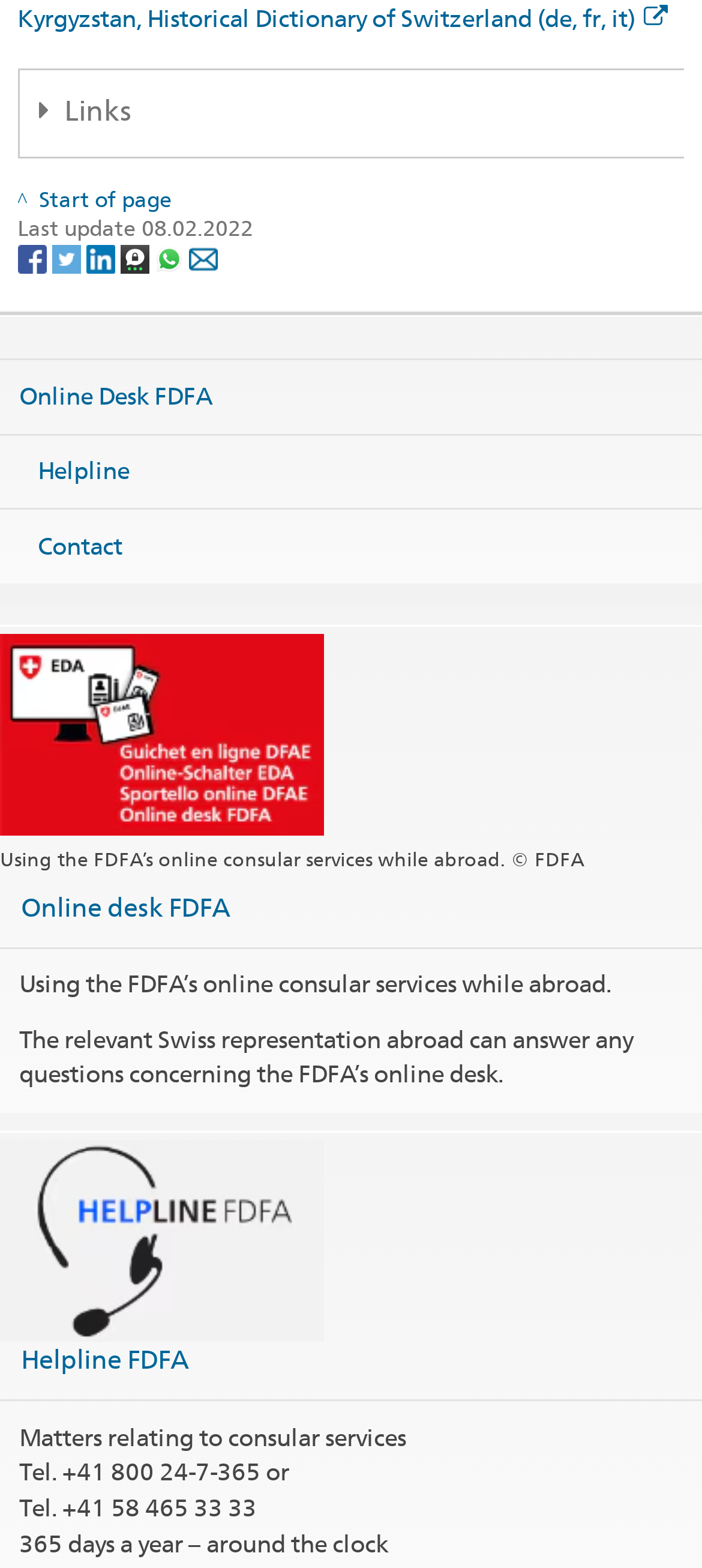Can you give a detailed response to the following question using the information from the image? What is the last update date of the webpage?

The last update date of the webpage is mentioned at the top of the page as 'Last update 08.02.2022'.